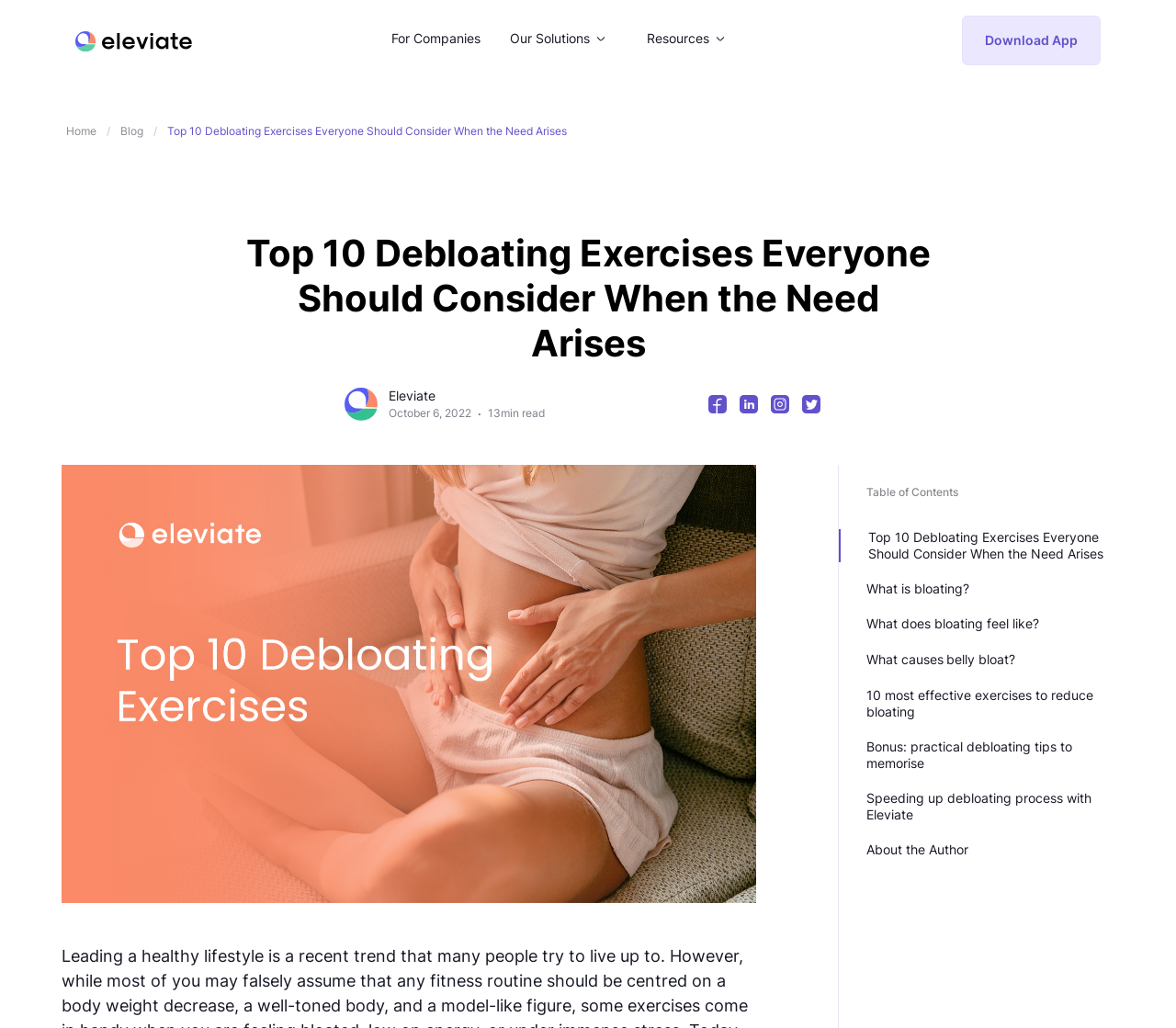Predict the bounding box of the UI element based on this description: "Lesson Downloads".

None